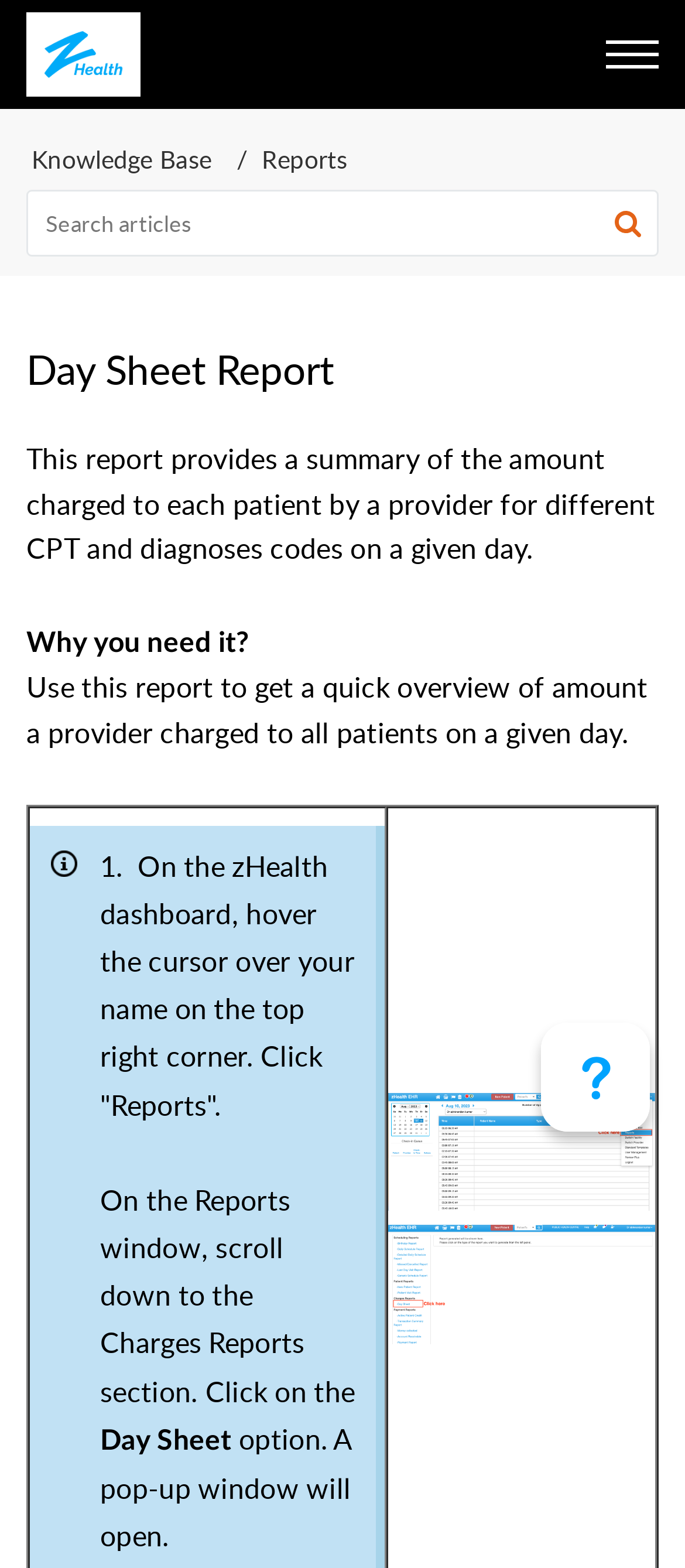What is the section where the Day Sheet option is located?
Using the visual information, respond with a single word or phrase.

Charges Reports